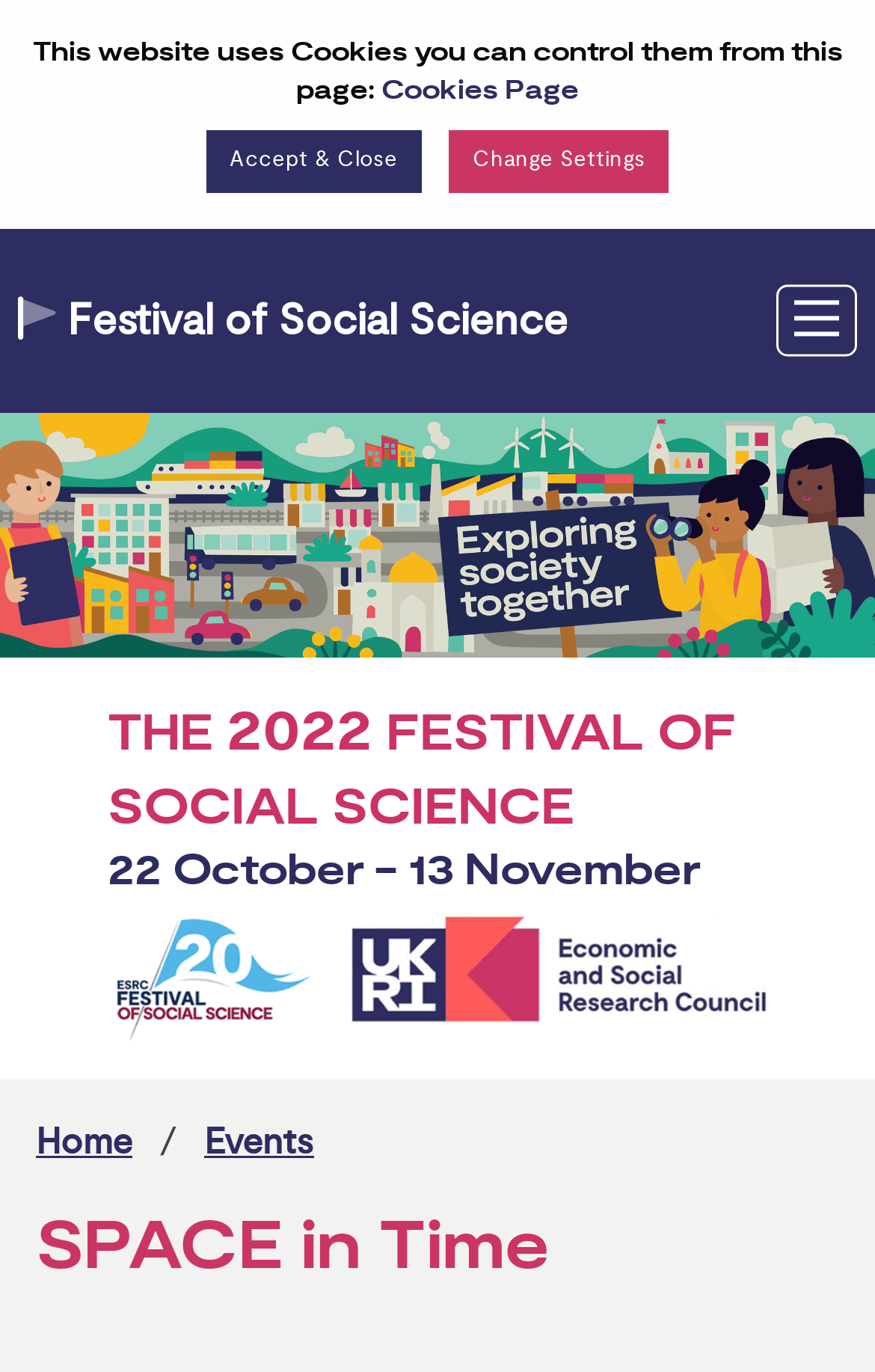Using the provided description: "Cookies Page", find the bounding box coordinates of the corresponding UI element. The output should be four float numbers between 0 and 1, in the format [left, top, right, bottom].

[0.436, 0.054, 0.662, 0.078]